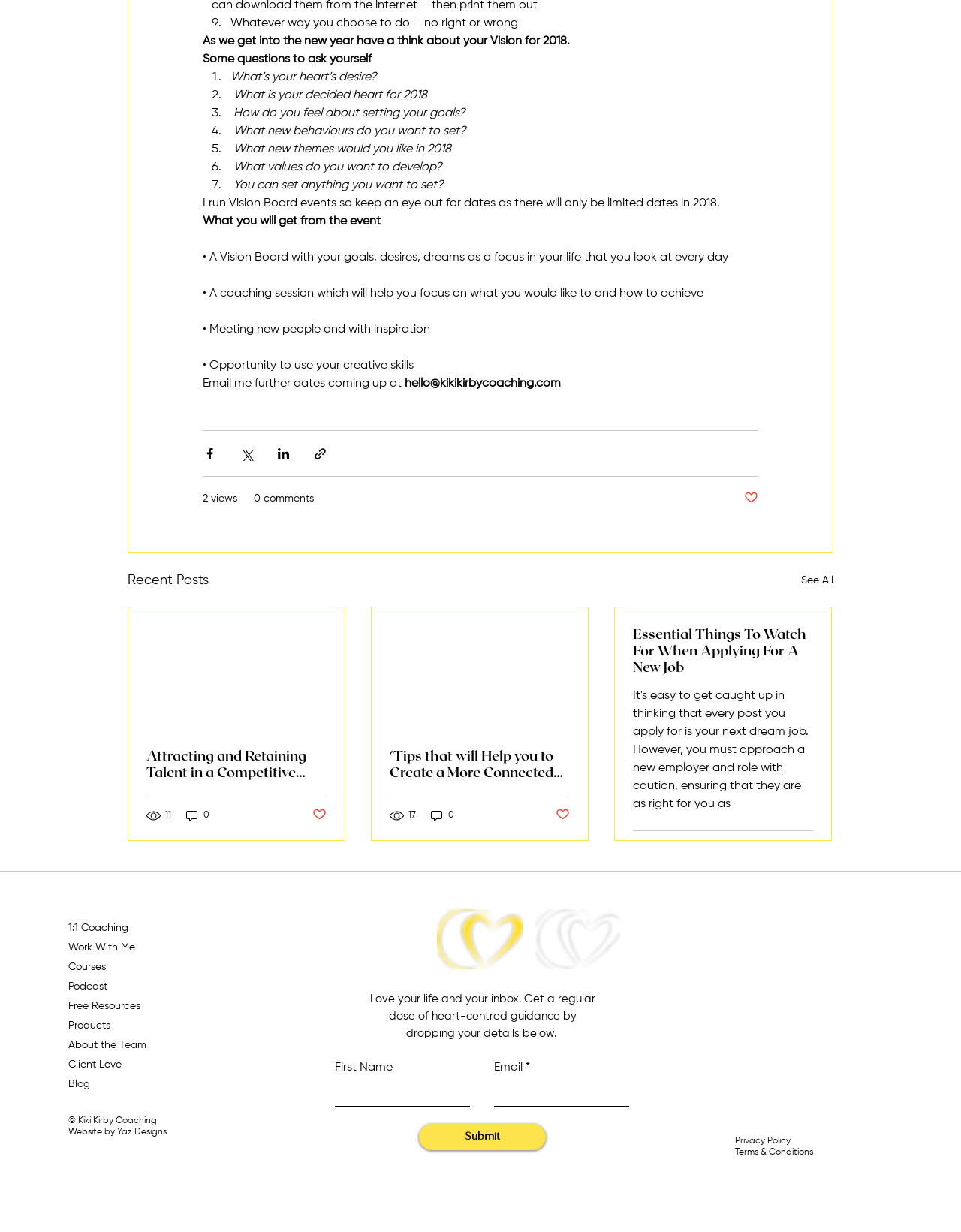Please locate the bounding box coordinates of the element's region that needs to be clicked to follow the instruction: "Email me for further dates". The bounding box coordinates should be provided as four float numbers between 0 and 1, i.e., [left, top, right, bottom].

[0.421, 0.307, 0.584, 0.316]